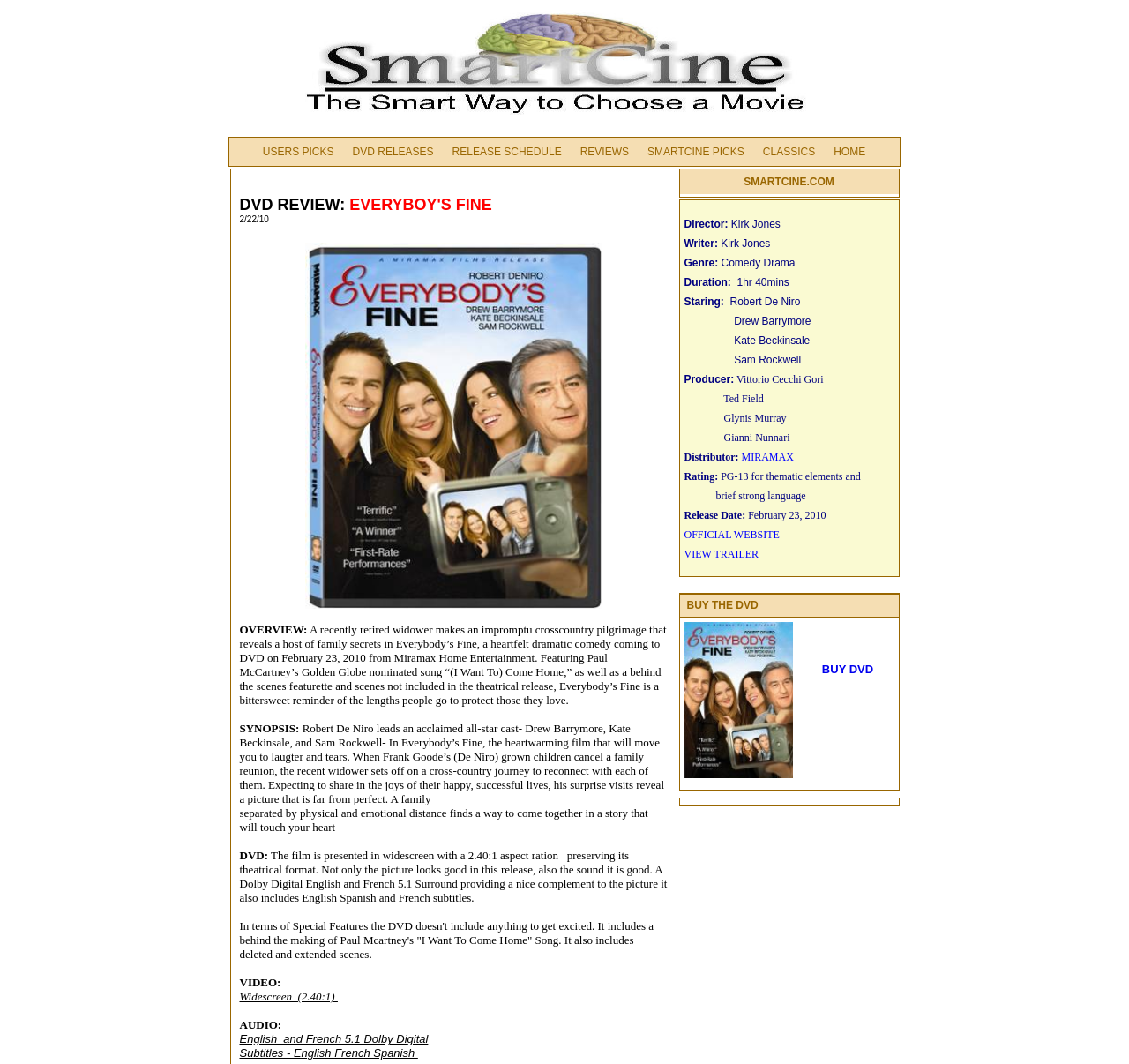Indicate the bounding box coordinates of the element that must be clicked to execute the instruction: "Visit the 'PNW Comedy' homepage". The coordinates should be given as four float numbers between 0 and 1, i.e., [left, top, right, bottom].

None